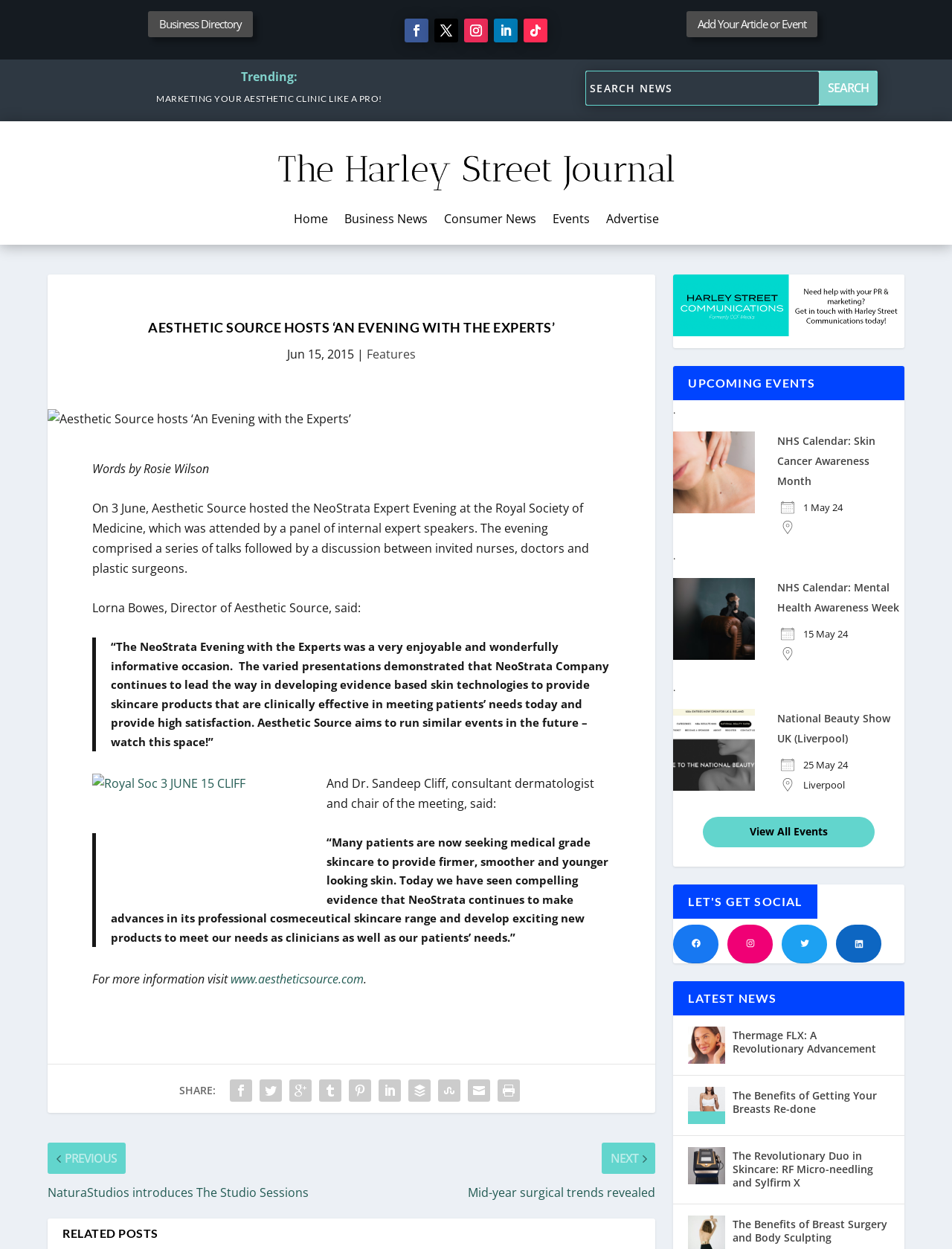Give a full account of the webpage's elements and their arrangement.

This webpage is an article from The Harley Street Journal, titled "Aesthetic Source hosts ‘An Evening with the Experts’". The article is about an event hosted by Aesthetic Source, where a panel of internal expert speakers discussed various topics related to aesthetics.

At the top of the page, there is a navigation menu with links to "Business Directory", "Add Your Article or Event", and social media icons. Below the navigation menu, there is a search bar with a "Search" button.

The main content of the article is divided into sections. The first section has a heading "AESTHETIC SOURCE HOSTS ‘AN EVENING WITH THE EXPERTS’" and features an image related to the event. The article text describes the event, including the date, location, and speakers.

The next section has a blockquote with a quote from Lorna Bowes, Director of Aesthetic Source, followed by another blockquote with a quote from Dr. Sandeep Cliff, consultant dermatologist and chair of the meeting.

The article also includes a section with links to related posts, and a section with upcoming events, including "NHS Calendar: Skin Cancer Awareness Month", "NHS Calendar: Mental Health Awareness Week", and "National Beauty Show UK (Liverpool)".

On the right side of the page, there is a section with a heading "LET'S GET SOCIAL" featuring social media icons, and a section with a heading "LATEST NEWS" featuring links to other news articles, including "Thermage FLX: A Revolutionary Advancement".

There are several images throughout the page, including the logo of Aesthetic Source, an image of the Royal Society of Medicine, and images related to the upcoming events.